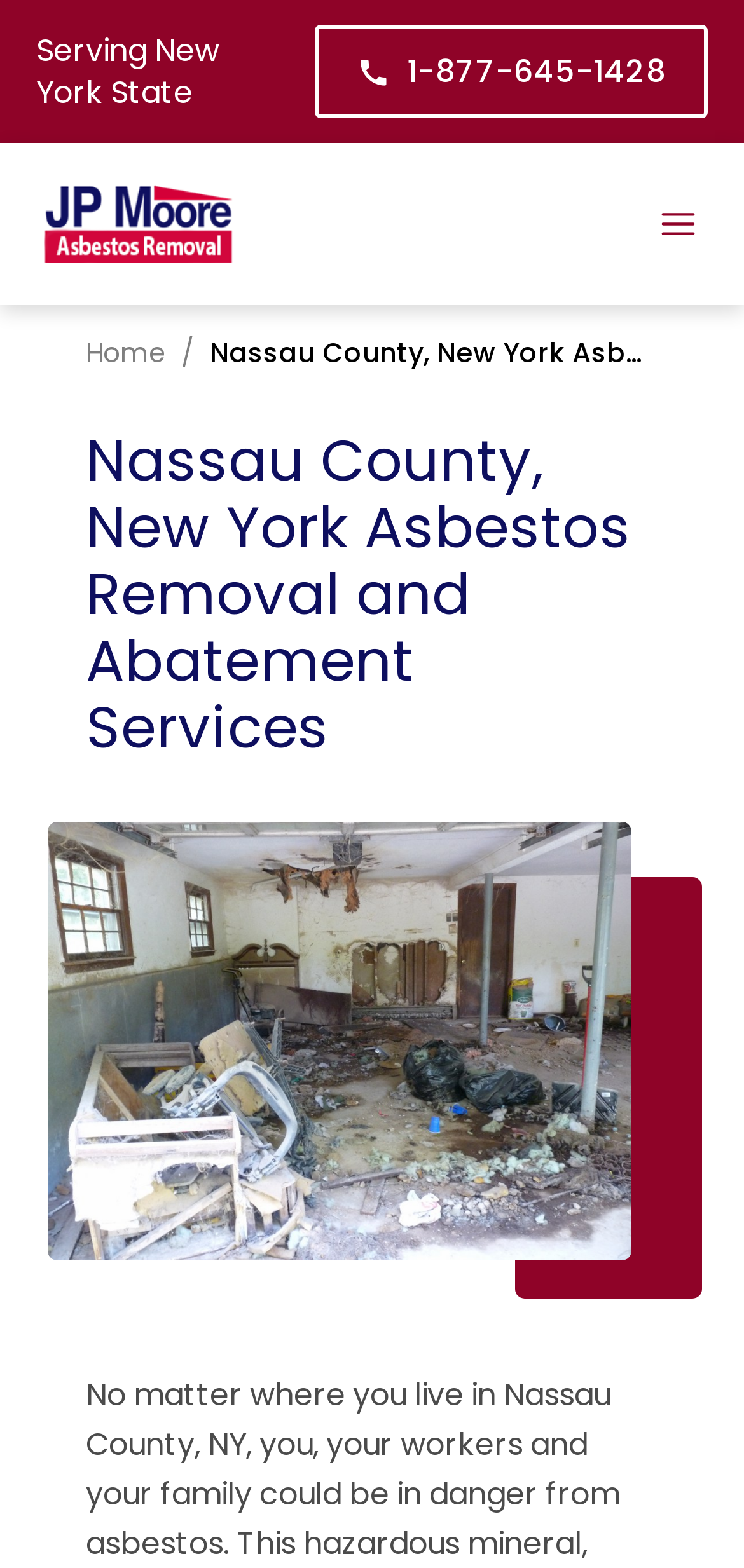What is the first menu item?
Refer to the image and answer the question using a single word or phrase.

Home